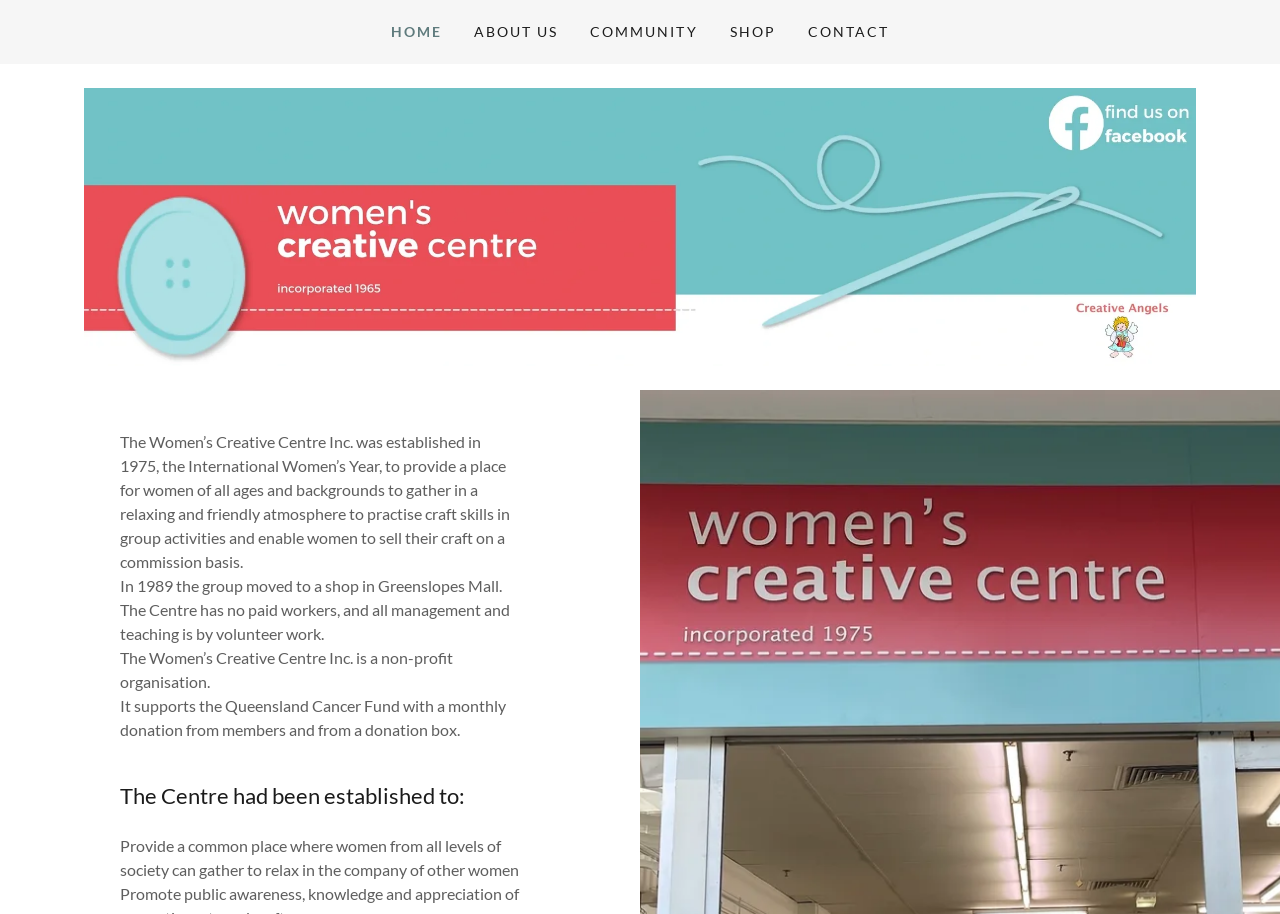Provide a short, one-word or phrase answer to the question below:
What is the Women's Creative Centre's donation policy?

Monthly donation to Queensland Cancer Fund